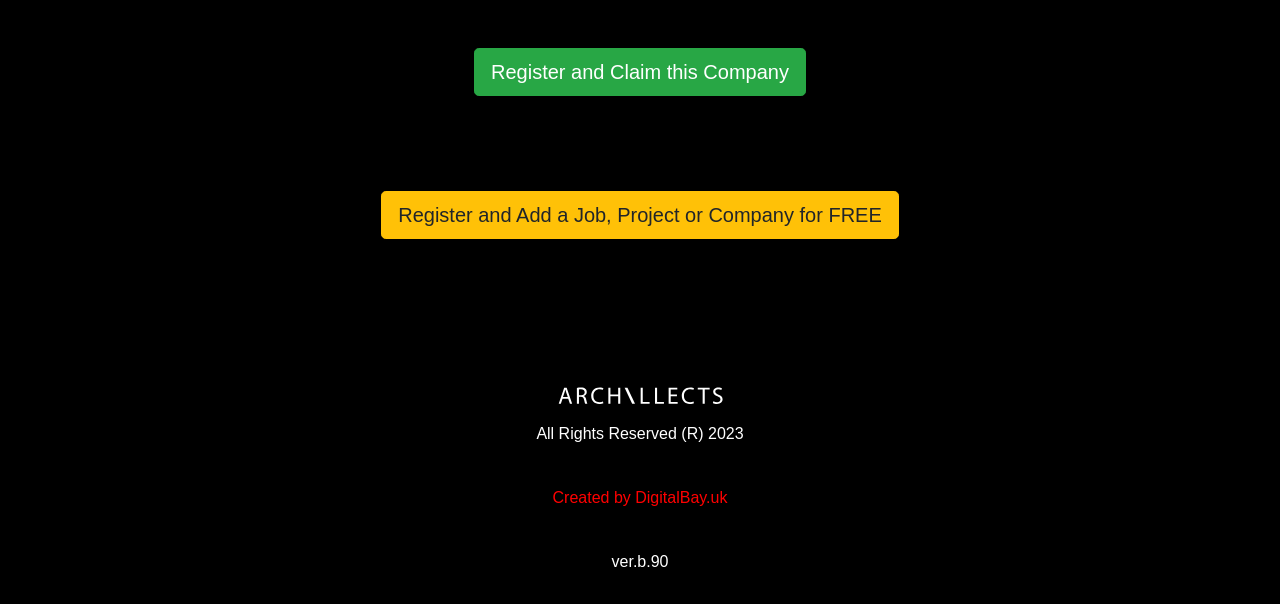What is the copyright year mentioned at the bottom of the page?
Answer the question in as much detail as possible.

The copyright year is mentioned in the text 'All Rights Reserved (R) 2023' which is located at the bottom of the page, indicating that the website's content is copyrighted up to the year 2023.